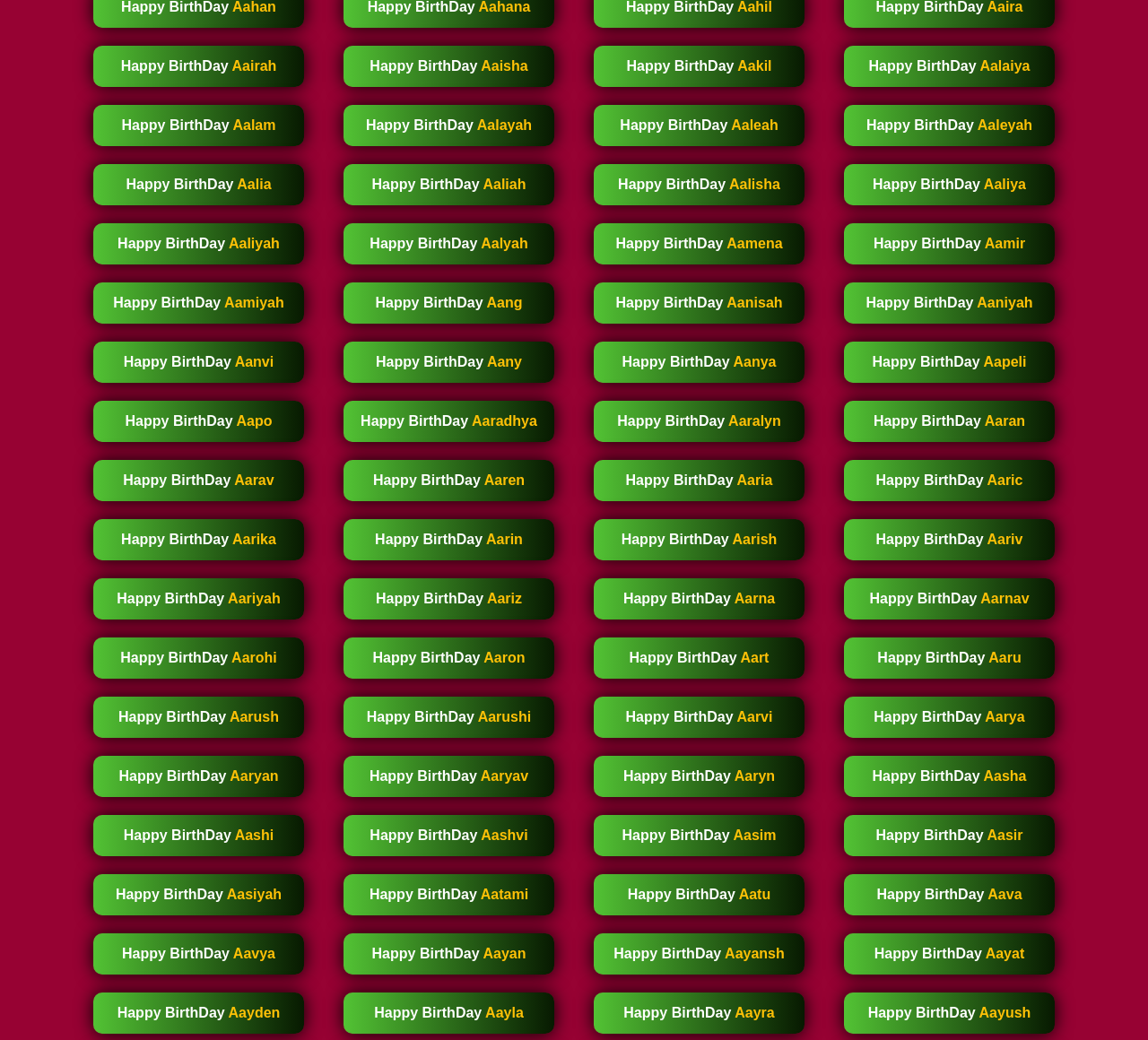Determine the bounding box coordinates for the area that needs to be clicked to fulfill this task: "Wish Happy Birthday to Aayush". The coordinates must be given as four float numbers between 0 and 1, i.e., [left, top, right, bottom].

[0.735, 0.955, 0.919, 0.994]